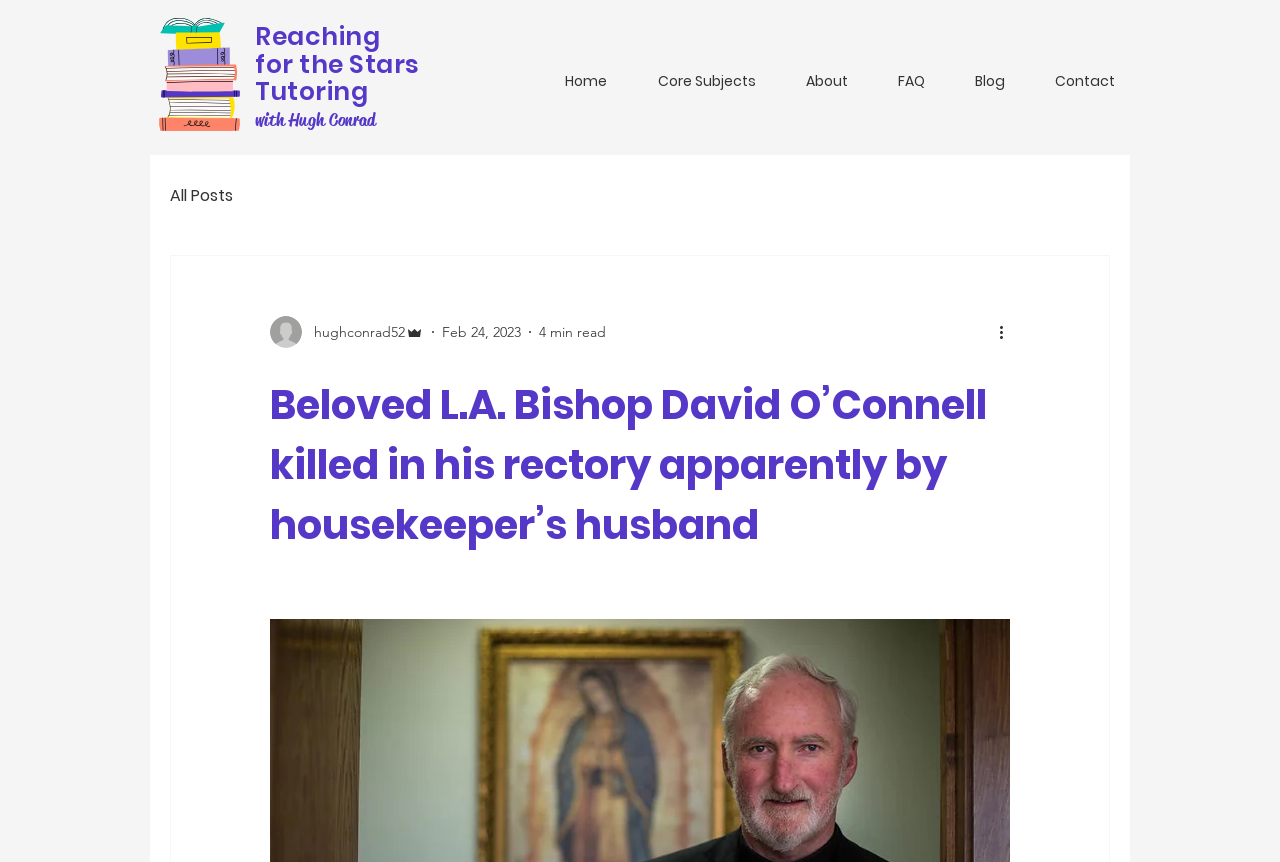Kindly determine the bounding box coordinates of the area that needs to be clicked to fulfill this instruction: "Read the blog post about 'Beloved L.A. Bishop David O’Connell'".

[0.211, 0.435, 0.789, 0.644]